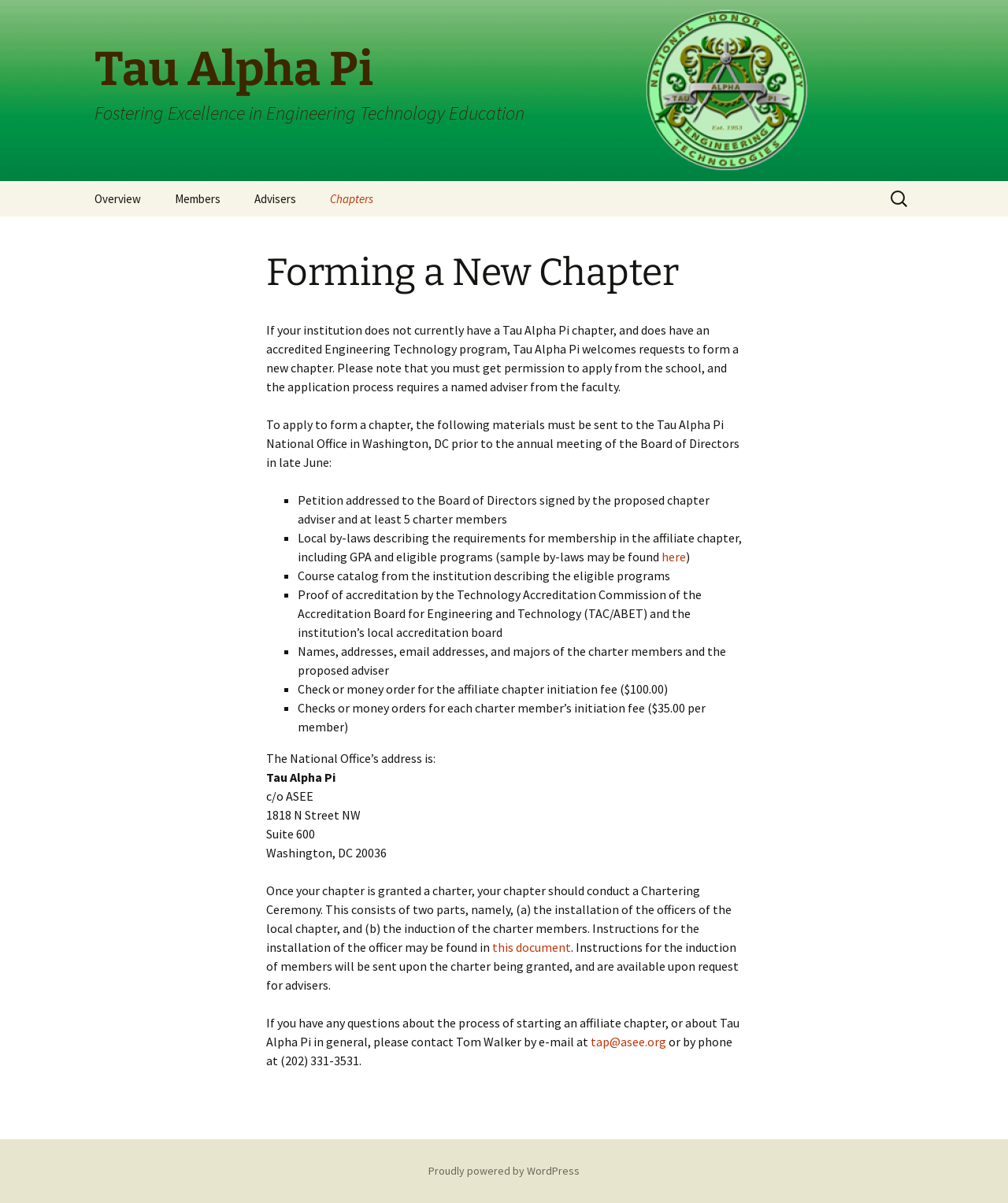Provide a thorough description of this webpage.

The webpage is about Tau Alpha Pi, an organization that fosters excellence in engineering technology education. At the top of the page, there is a heading with the organization's name and a tagline "Fostering Excellence in Engineering Technology Education". Below this, there is a navigation menu with links to various sections of the website, including "Overview", "History", "Constitution & Bylaws", "Board of Directors", "Contact", "Members", "Advisers", "Chapters", and "Resources".

The main content of the page is an article about forming a new chapter of Tau Alpha Pi. The article explains that institutions with accredited engineering technology programs can apply to form a new chapter, and provides a list of required materials that must be sent to the Tau Alpha Pi National Office. These materials include a petition, local by-laws, course catalog, proof of accreditation, and payment for the initiation fee.

The article also provides instructions for the chartering ceremony, which includes the installation of officers and the induction of charter members. There are links to additional resources, such as a document with instructions for the installation of officers and an email address for contacting Tom Walker with questions.

At the bottom of the page, there is a footer with a link to the WordPress website, indicating that the website is powered by WordPress. There is also a search bar at the top right corner of the page, allowing users to search for specific content on the website.